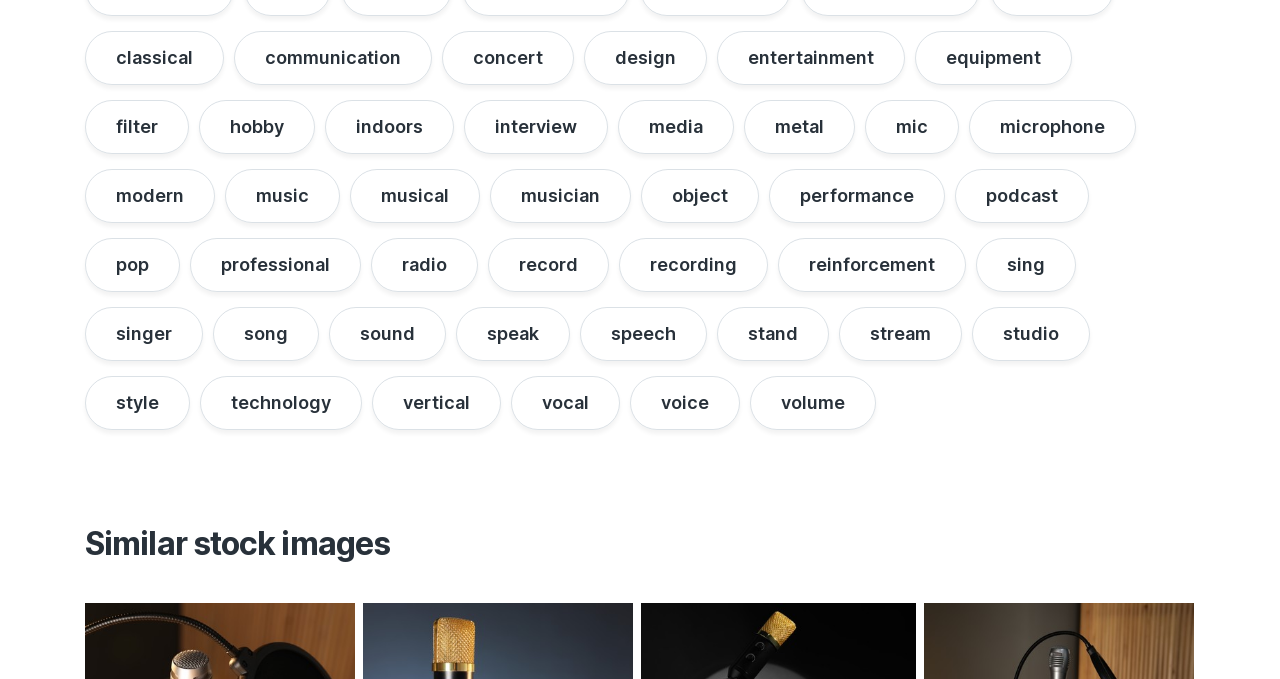Identify the bounding box coordinates of the clickable section necessary to follow the following instruction: "view similar stock images". The coordinates should be presented as four float numbers from 0 to 1, i.e., [left, top, right, bottom].

[0.066, 0.773, 0.934, 0.829]